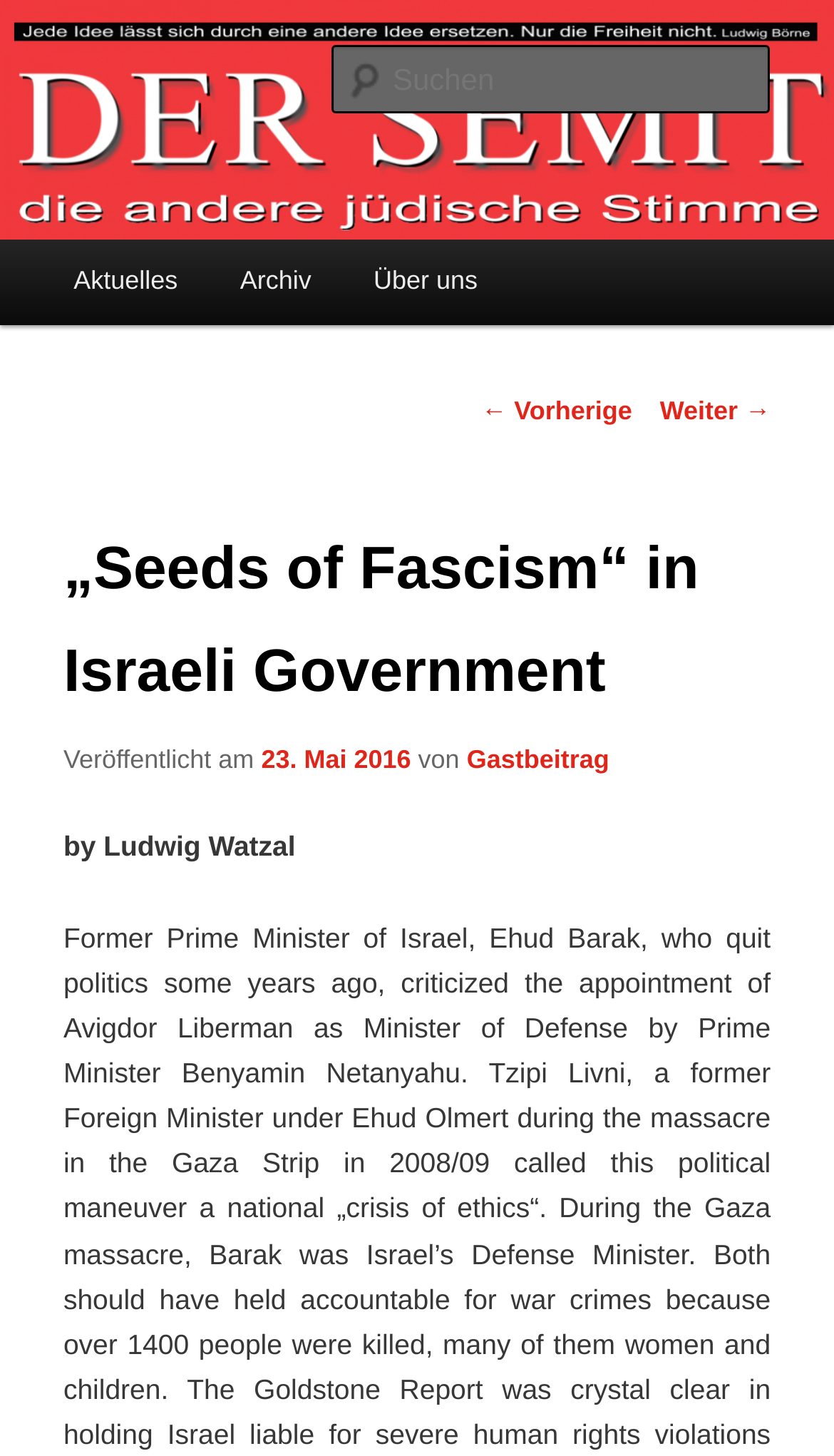When was the current article published?
Using the visual information, respond with a single word or phrase.

23. Mai 2016